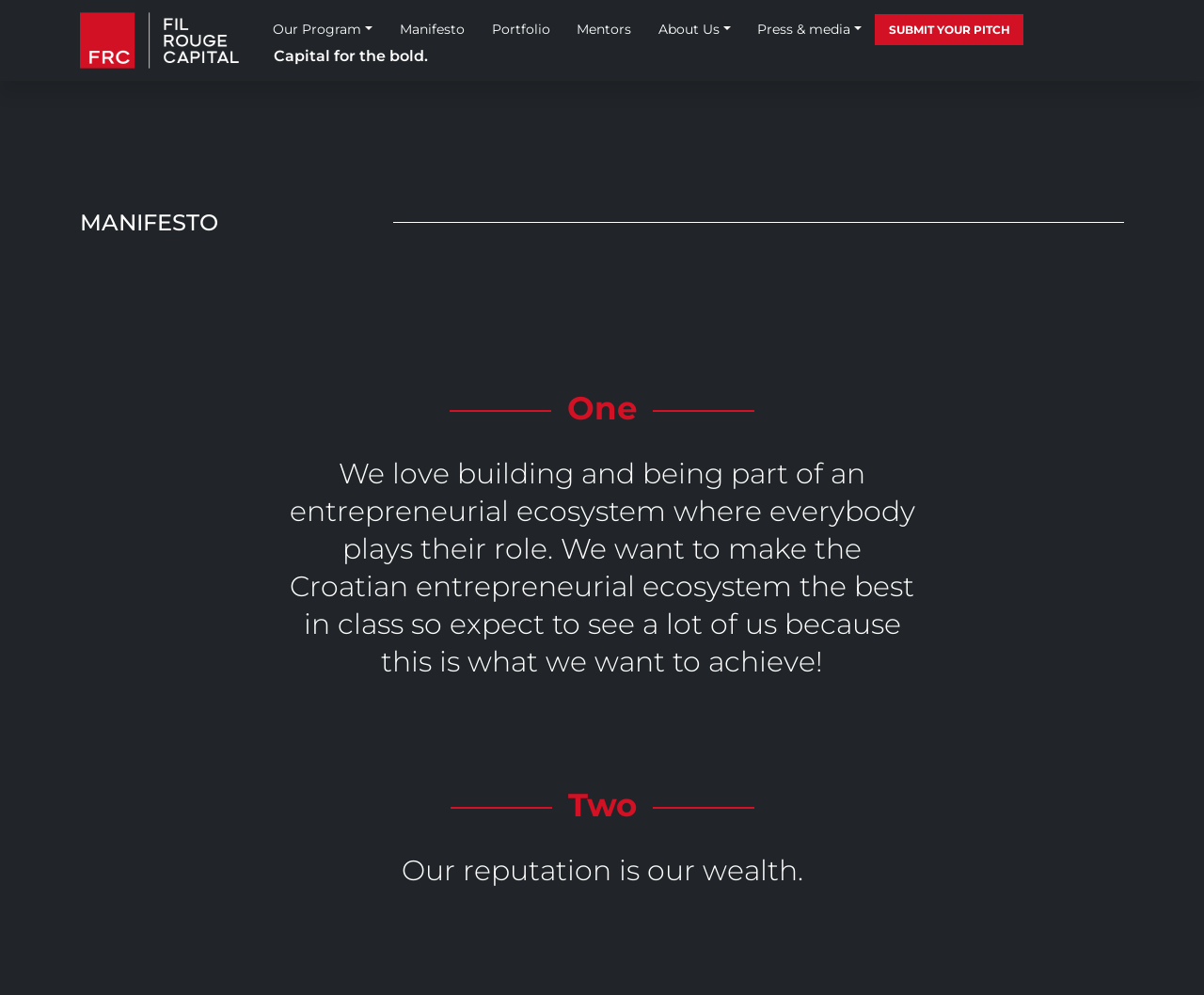Using the provided description Manifesto, find the bounding box coordinates for the UI element. Provide the coordinates in (top-left x, top-left y, bottom-right x, bottom-right y) format, ensuring all values are between 0 and 1.

[0.321, 0.015, 0.397, 0.043]